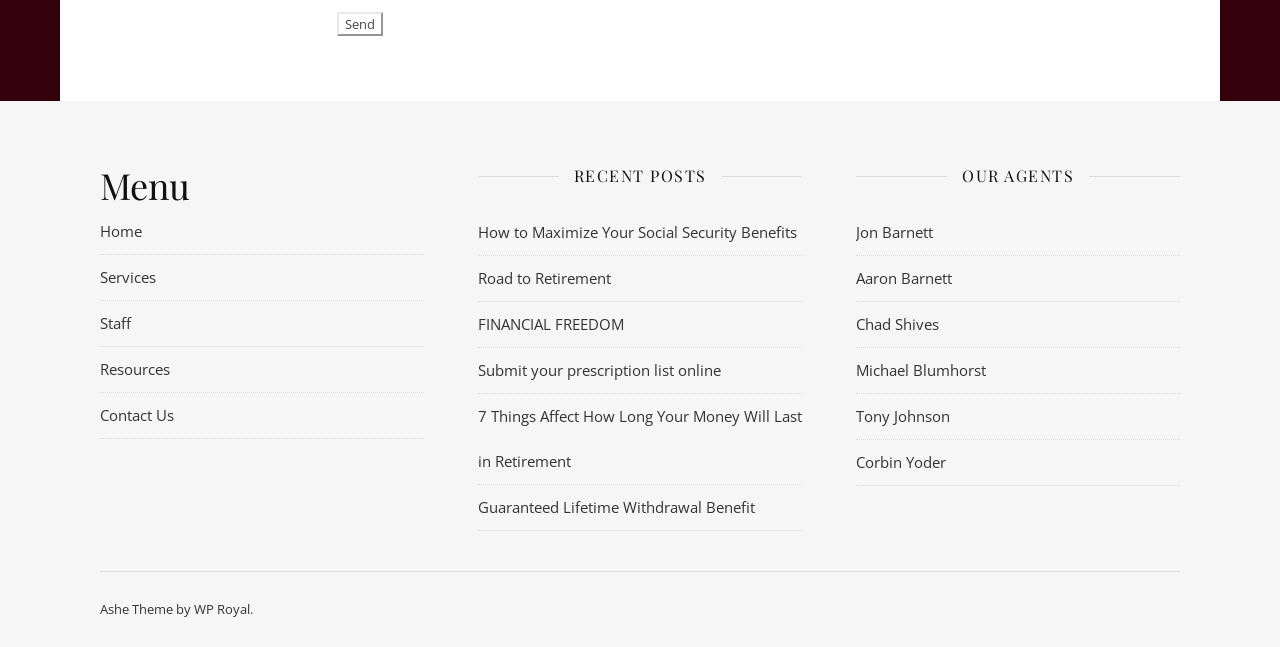Locate the bounding box coordinates of the element to click to perform the following action: 'Go to Home page'. The coordinates should be given as four float values between 0 and 1, in the form of [left, top, right, bottom].

[0.078, 0.323, 0.331, 0.395]